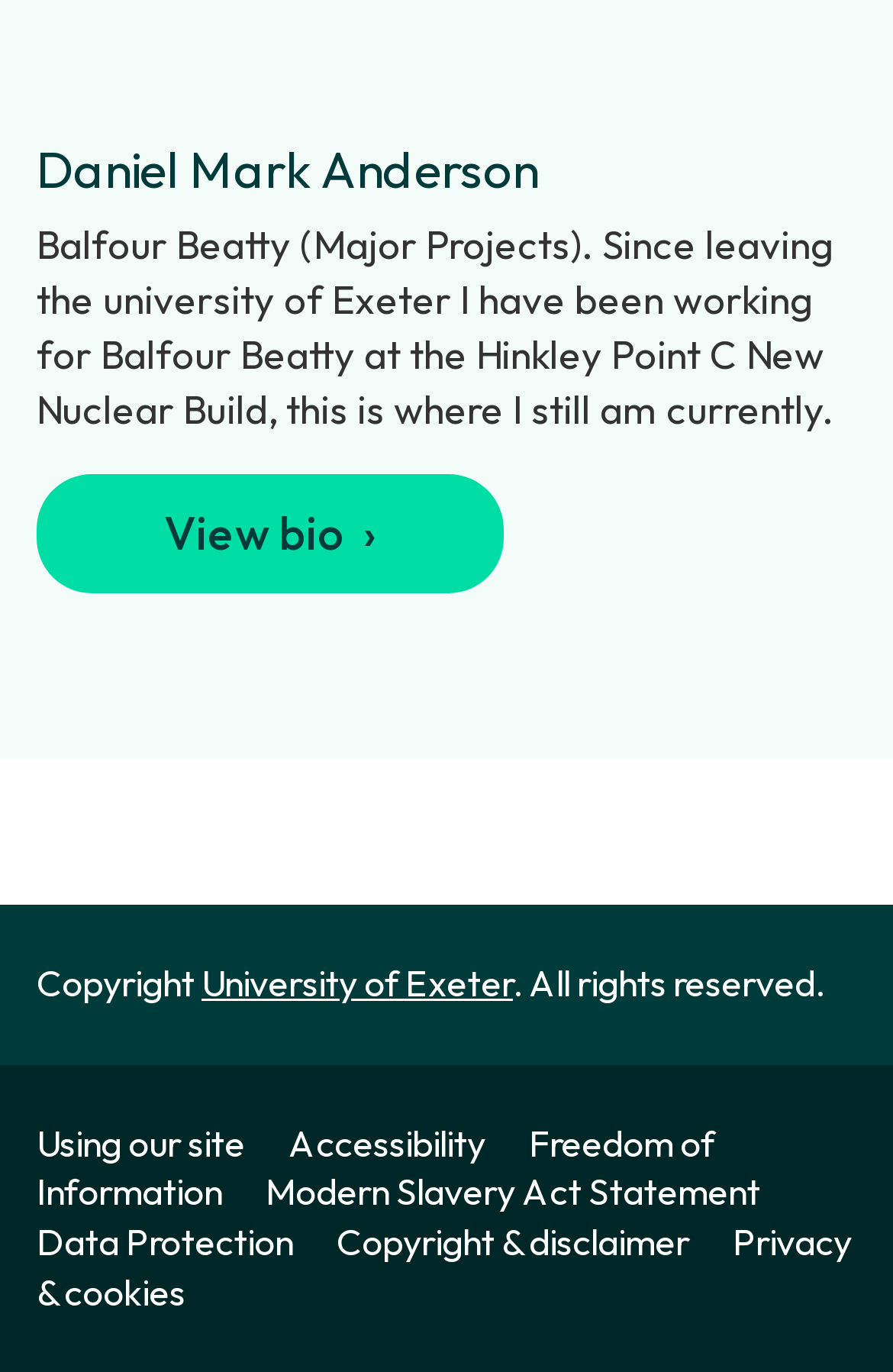How many links are there at the bottom of the webpage?
Based on the image, please offer an in-depth response to the question.

At the bottom of the webpage, there are 8 links, including 'Using our site', 'Accessibility', 'Freedom of Information', 'Modern Slavery Act Statement', 'Data Protection', 'Copyright & disclaimer', and 'Privacy & cookies'.